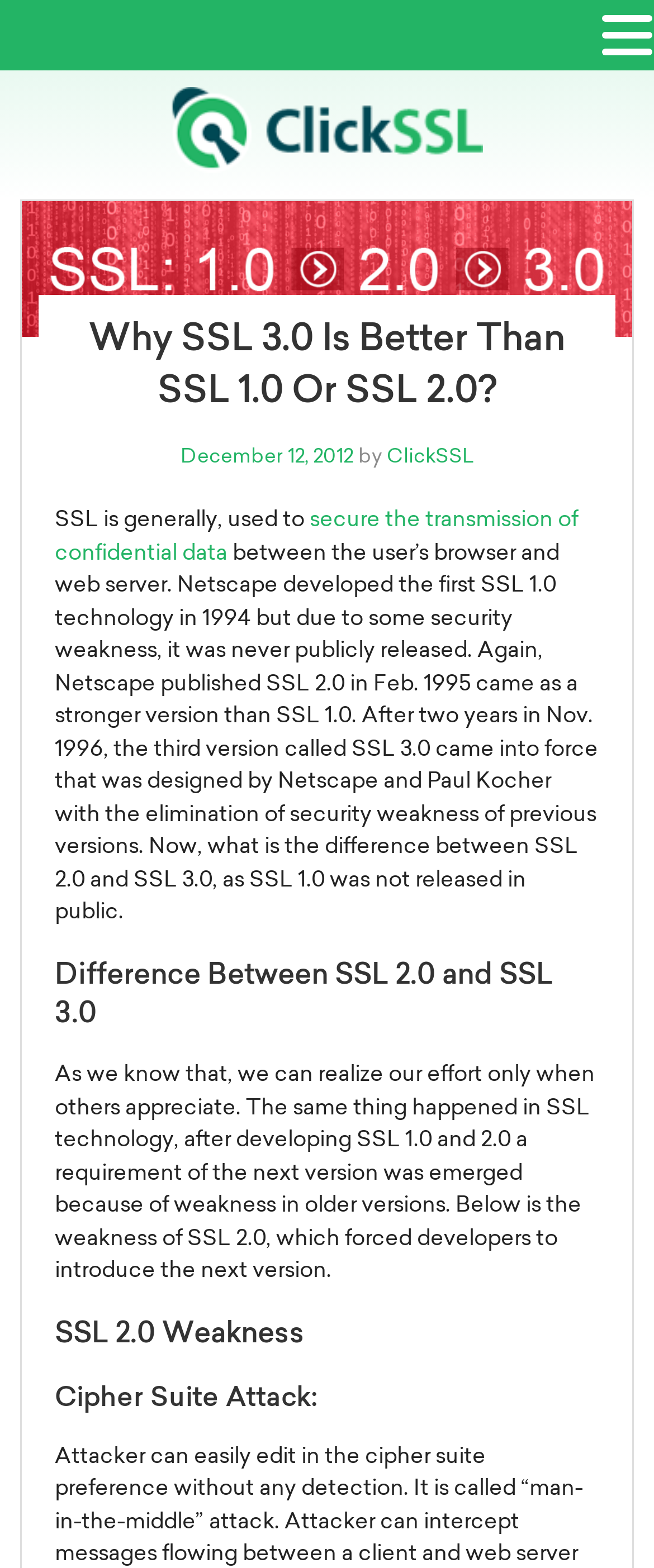What is the difference between SSL 2.0 and SSL 3.0?
From the image, provide a succinct answer in one word or a short phrase.

SSL 3.0 is more secure